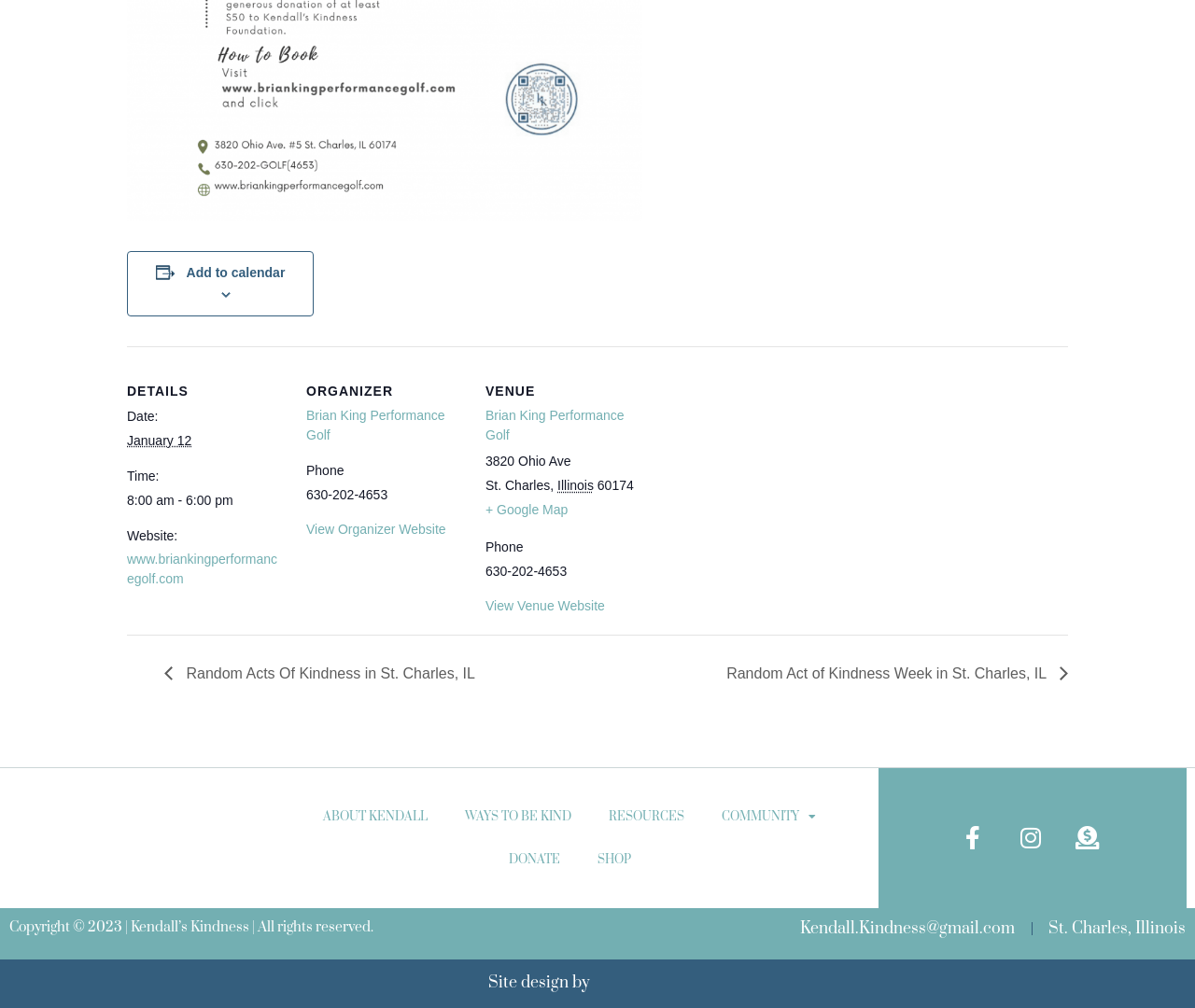Please determine the bounding box coordinates of the element to click in order to execute the following instruction: "Add to calendar". The coordinates should be four float numbers between 0 and 1, specified as [left, top, right, bottom].

[0.156, 0.263, 0.239, 0.278]